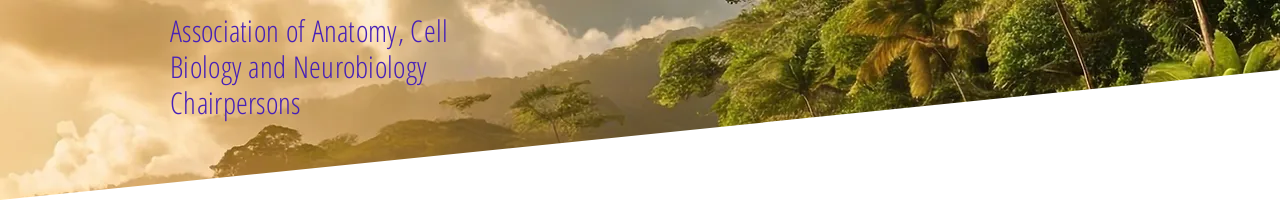What is the tone set by the landscape?
Refer to the image and respond with a one-word or short-phrase answer.

Welcoming